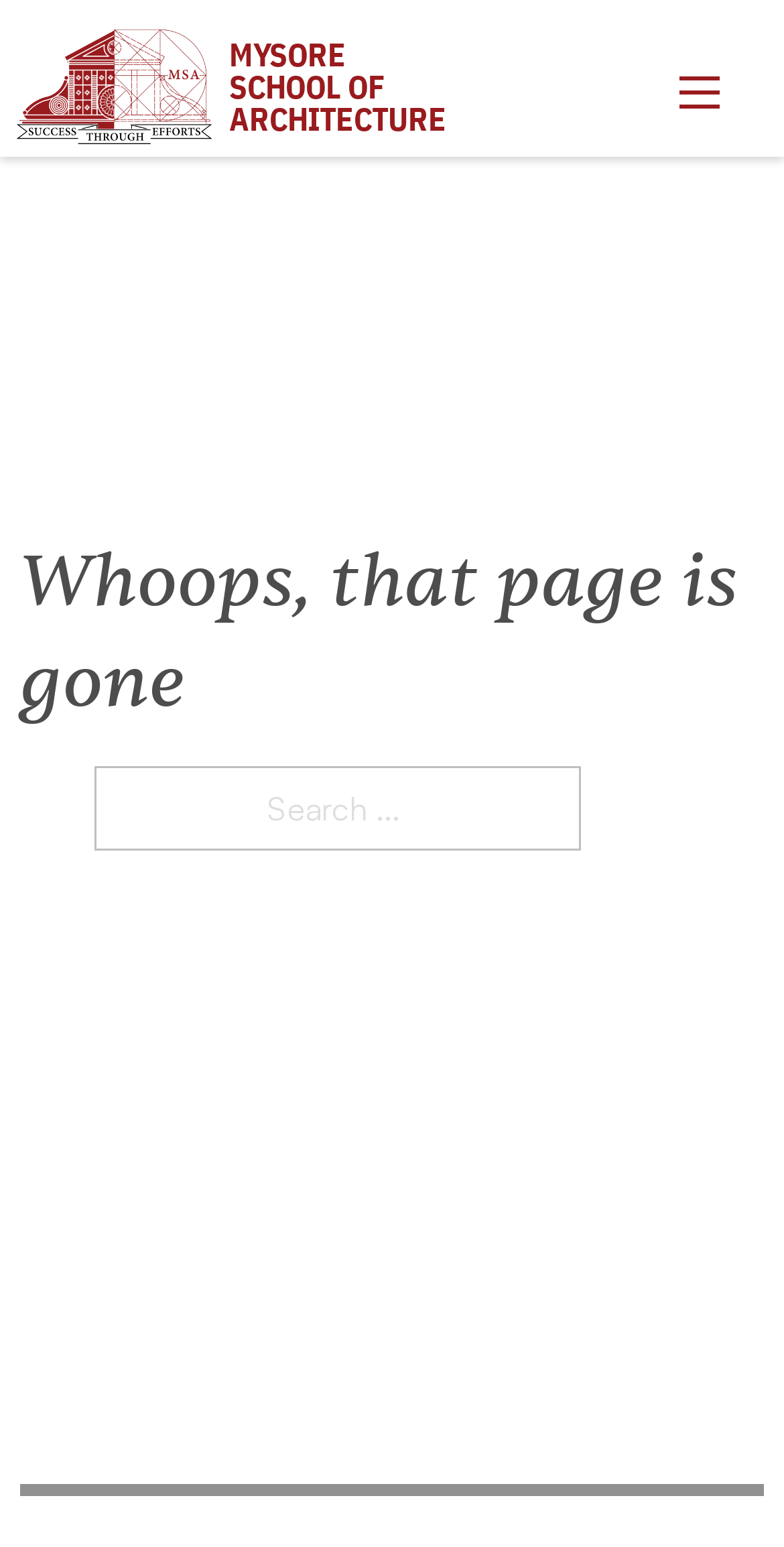Provide your answer to the question using just one word or phrase: Is there an image on the page?

Yes